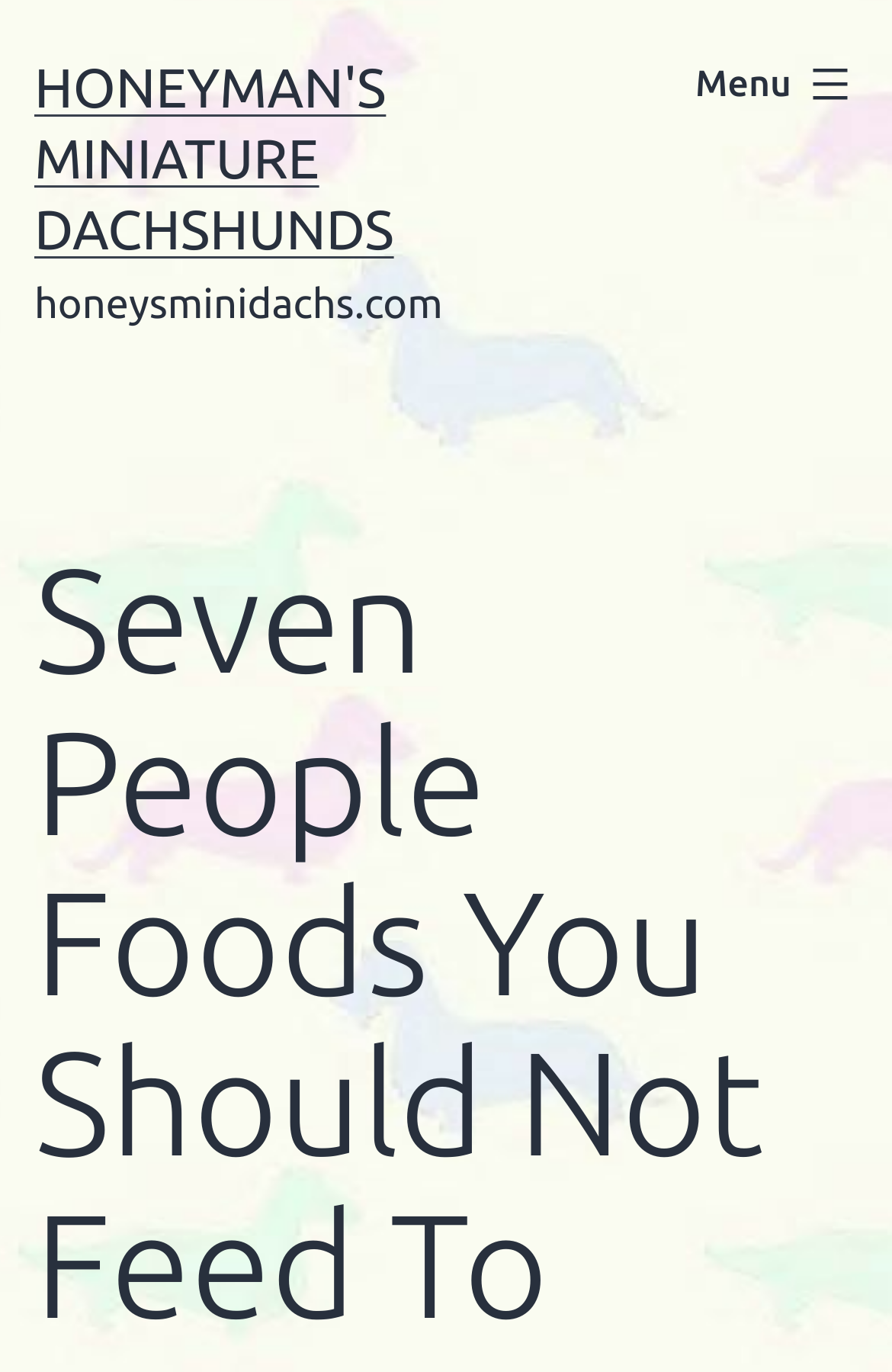Locate the bounding box of the UI element described in the following text: "Marketing Communications".

None